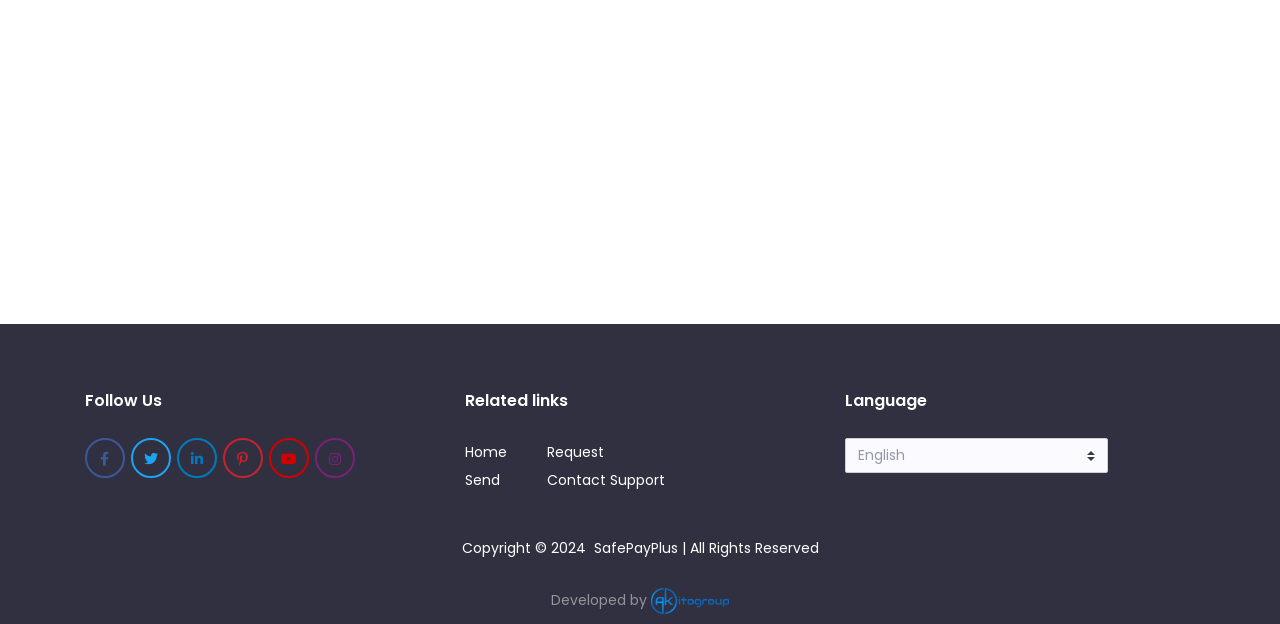Please use the details from the image to answer the following question comprehensively:
How many social media links are available?

The links '', '', '', '', '', and '' are social media links, and there are 6 of them.